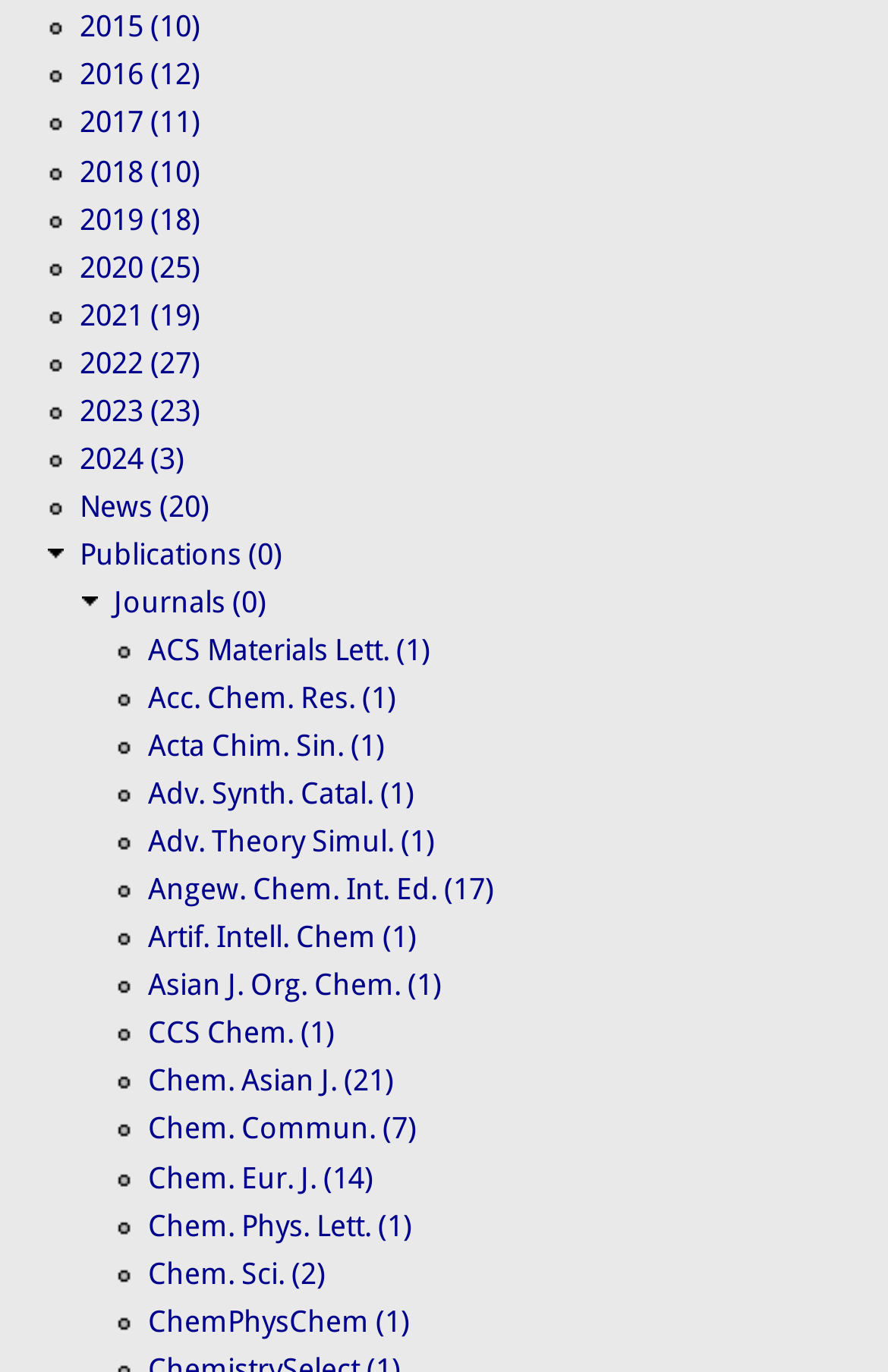What is the journal with the most publications?
Based on the image, answer the question with as much detail as possible.

By examining the list of journals, I found that the journal with the most publications is Angew. Chem. Int. Ed., which has 17 publications.